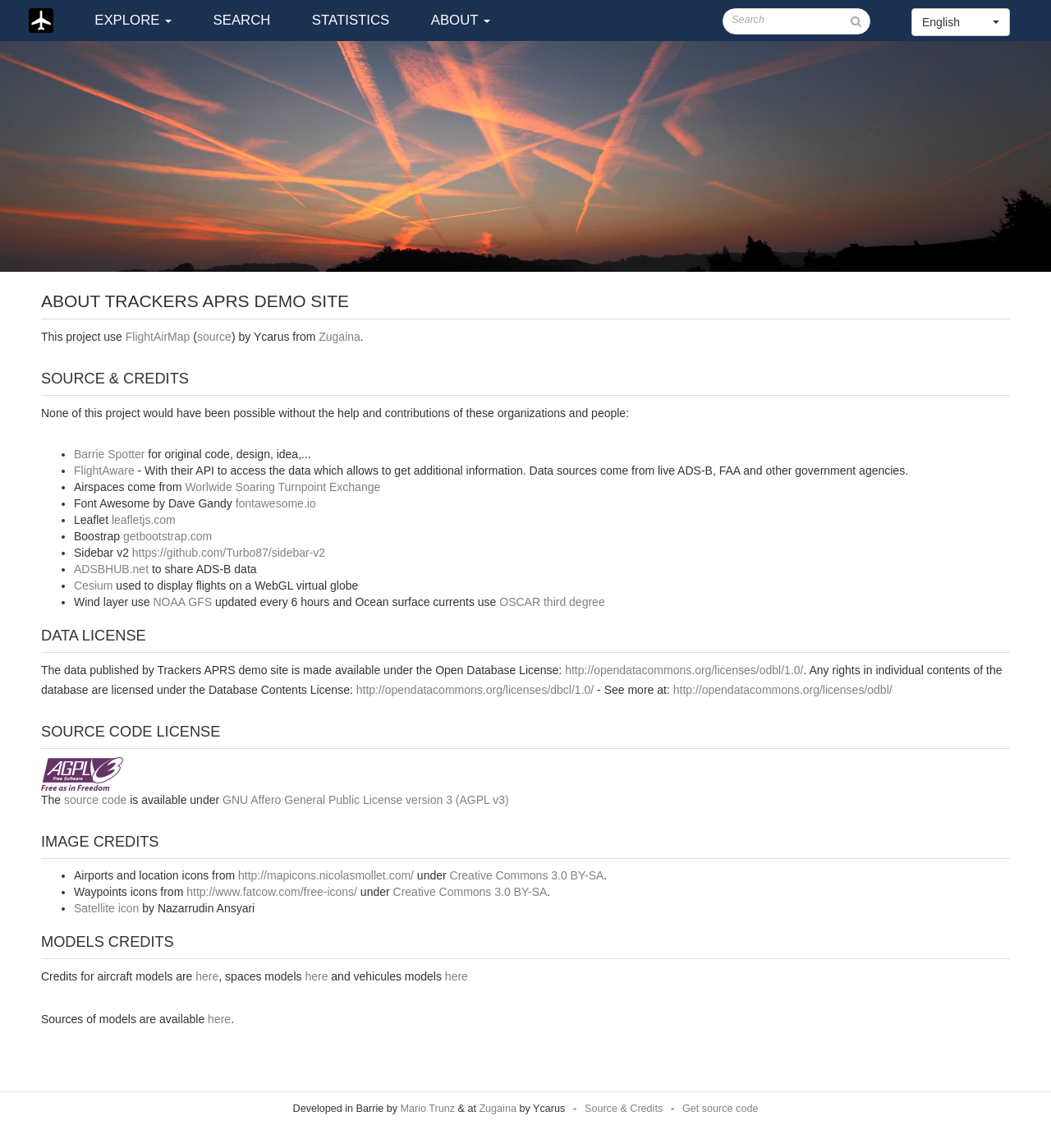Please pinpoint the bounding box coordinates for the region I should click to adhere to this instruction: "Change the language".

[0.867, 0.007, 0.961, 0.031]